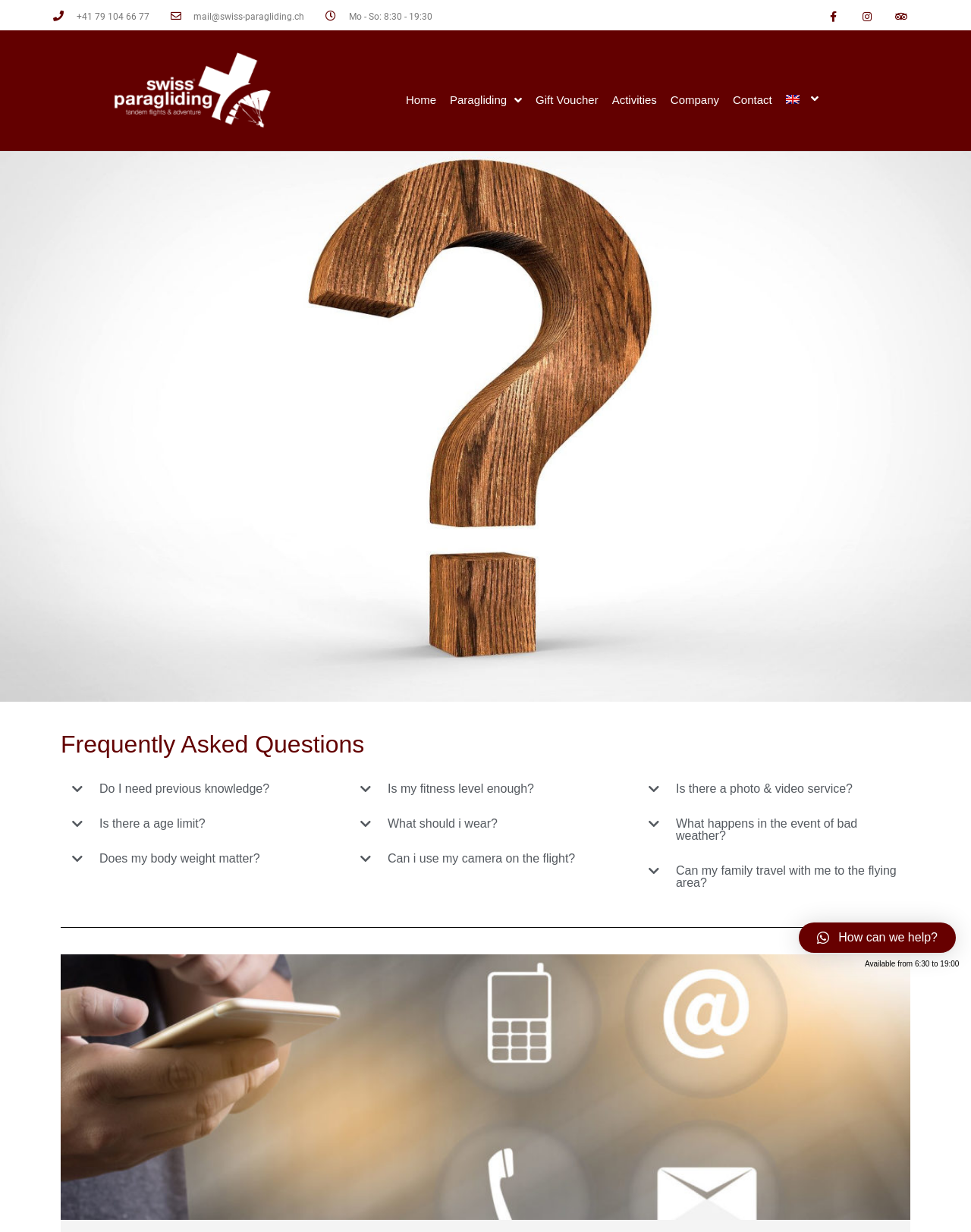Find the bounding box coordinates of the element to click in order to complete this instruction: "Call the phone number". The bounding box coordinates must be four float numbers between 0 and 1, denoted as [left, top, right, bottom].

[0.055, 0.008, 0.154, 0.019]